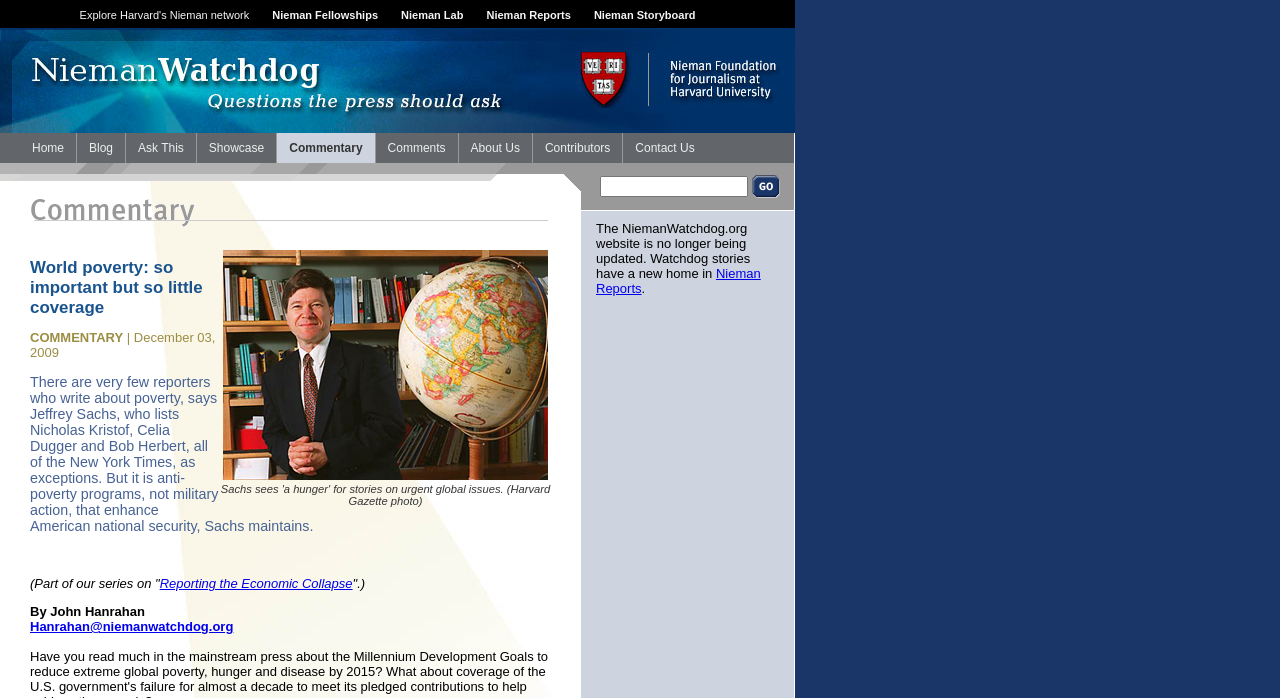Please determine the bounding box coordinates of the element to click in order to execute the following instruction: "View World poverty article". The coordinates should be four float numbers between 0 and 1, specified as [left, top, right, bottom].

[0.023, 0.37, 0.43, 0.456]